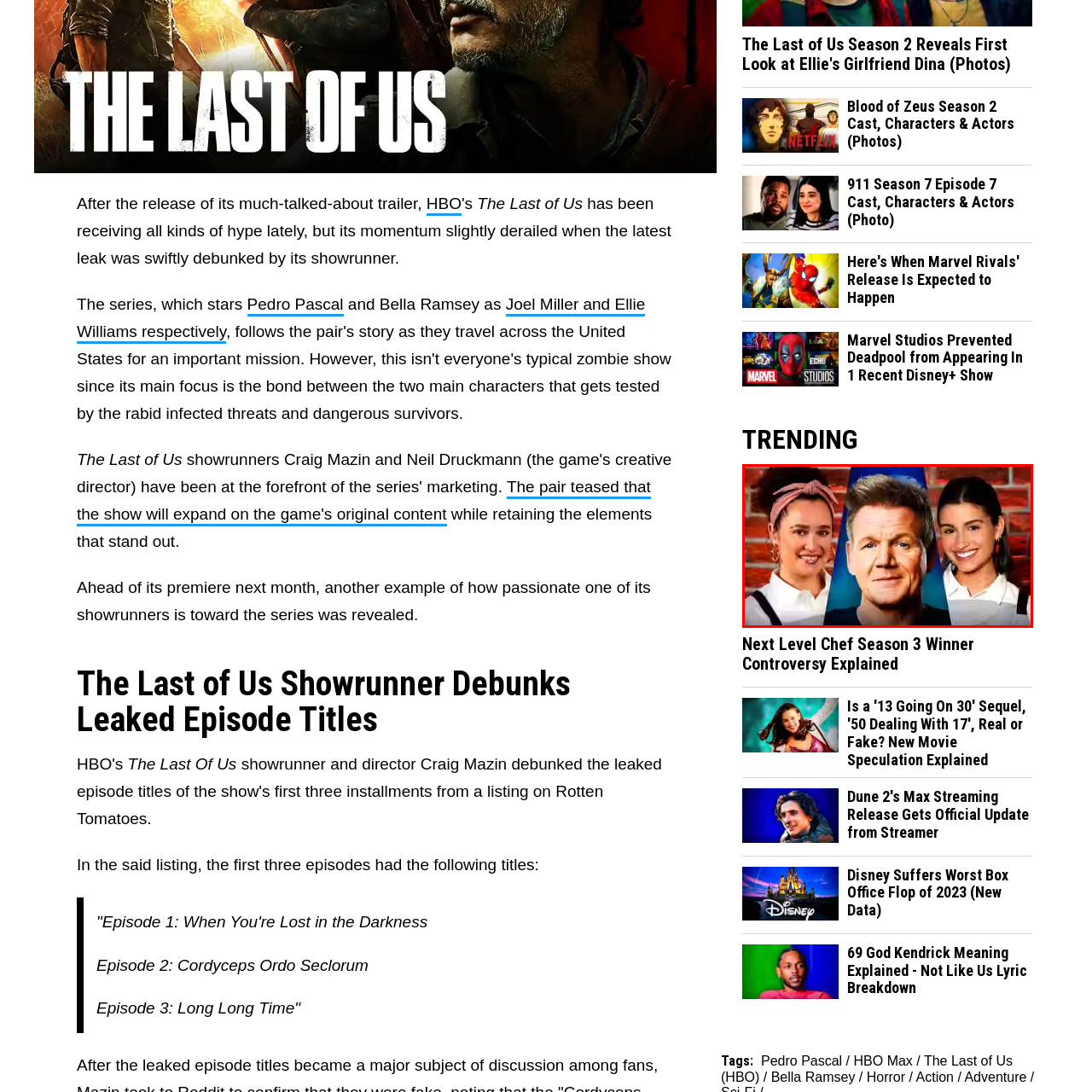What is the likely show where these contestants demonstrate their cooking skills?
Check the image inside the red bounding box and provide your answer in a single word or short phrase.

Next Level Chef